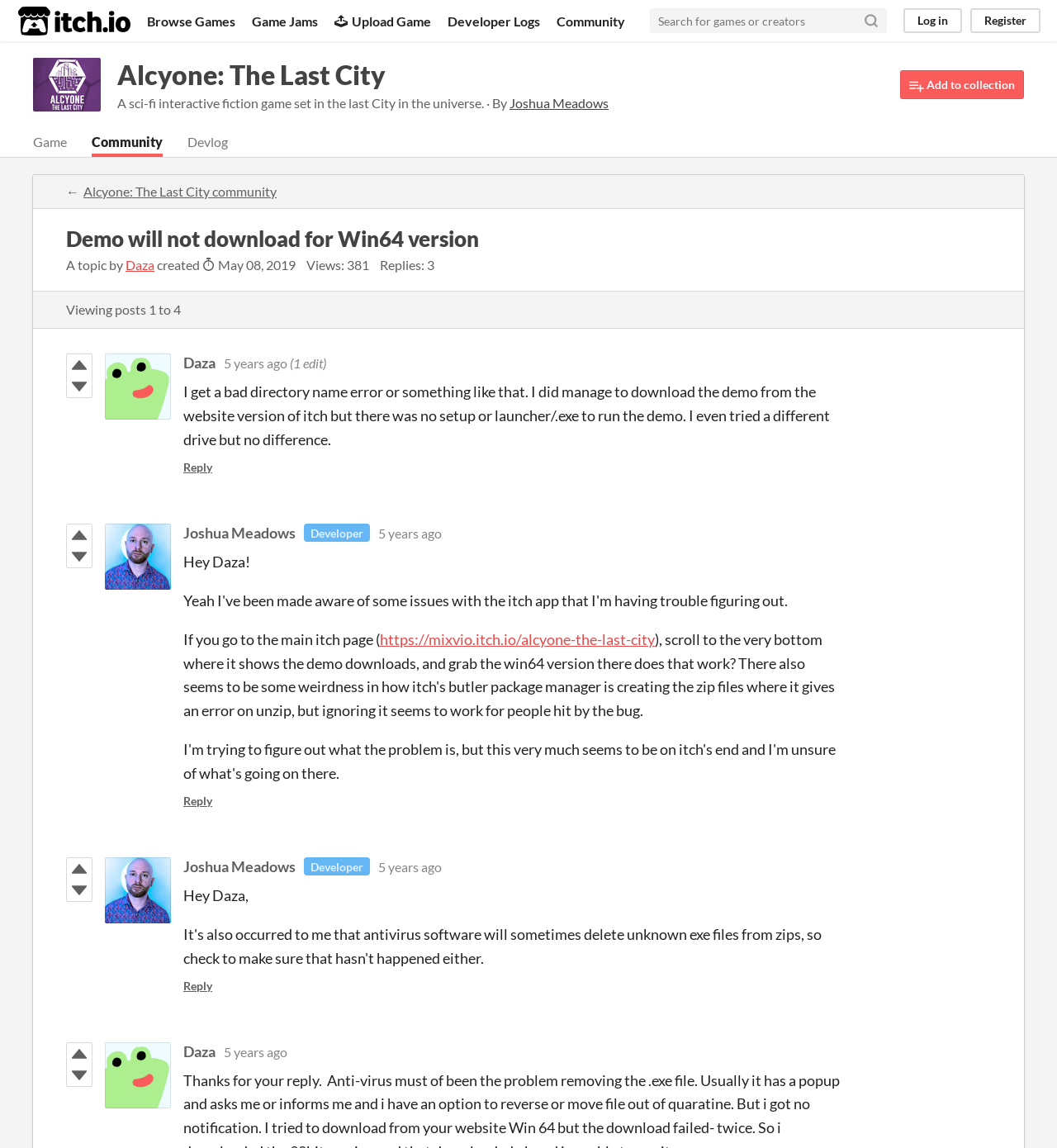Locate the bounding box coordinates of the UI element described by: "parent_node: Joshua MeadowsDeveloper5 years ago". Provide the coordinates as four float numbers between 0 and 1, formatted as [left, top, right, bottom].

[0.099, 0.456, 0.162, 0.514]